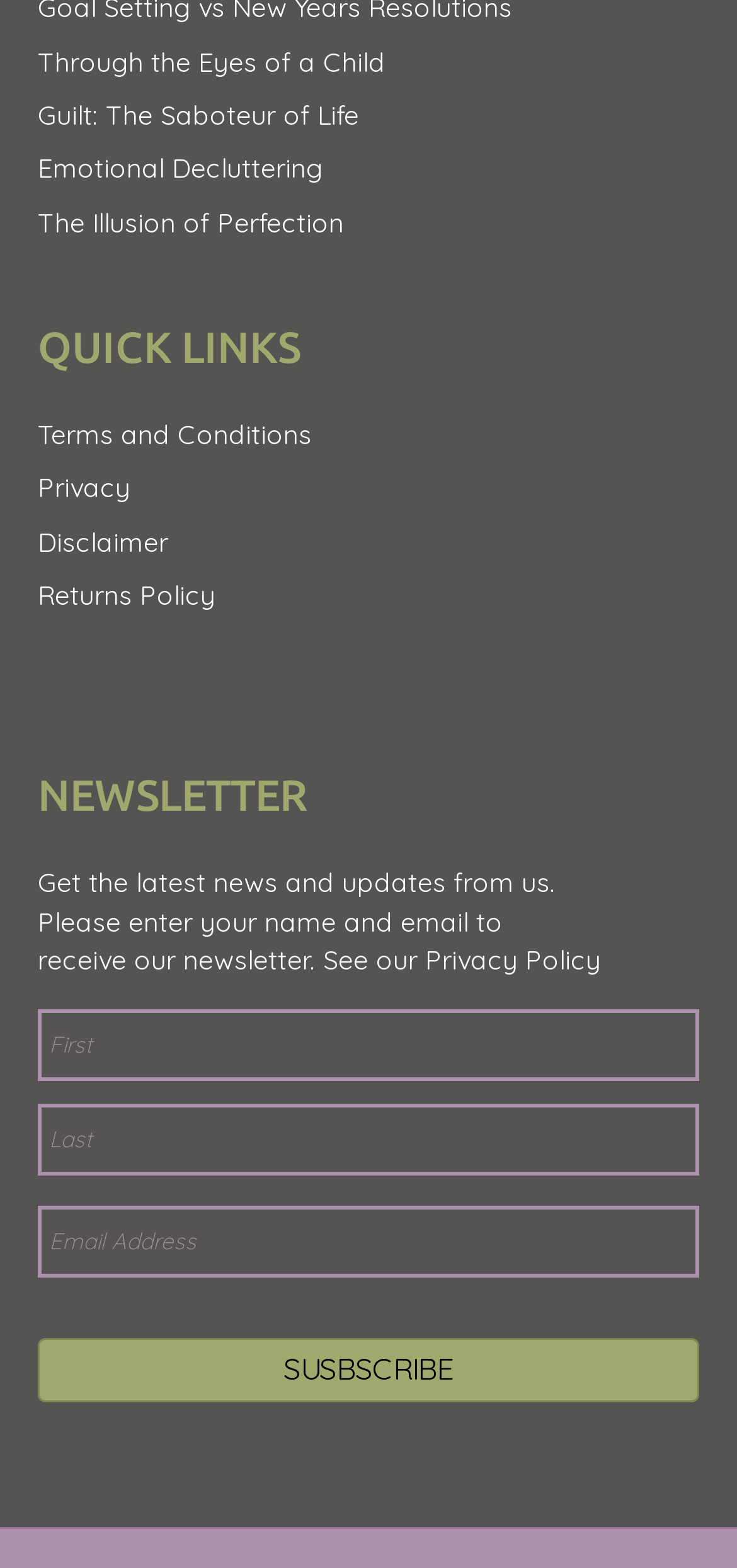Please identify the bounding box coordinates for the region that you need to click to follow this instruction: "Read the terms and conditions".

[0.051, 0.266, 0.423, 0.288]